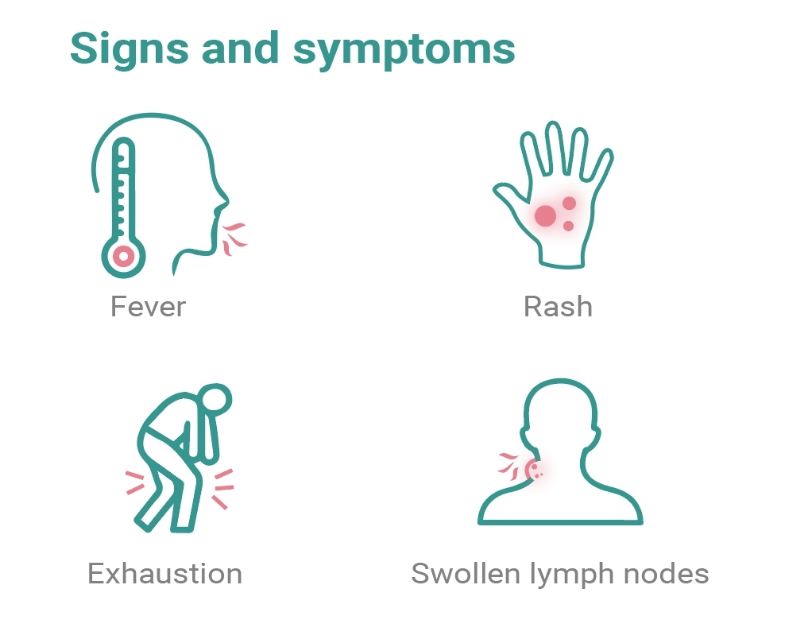Offer a detailed explanation of the image and its components.

The image presents a visually engaging summary of the key signs and symptoms associated with monkeypox. At the top, the heading "Signs and symptoms" sets the context, indicating the focus on identifying the manifestations of the disease. 

The image features four distinct icons, each representing a significant symptom:

1. **Fever**: Illustrated with a thermometer in a head silhouette, highlighting one of the most common initial symptoms of infection.
   
2. **Rash**: Depicted by a hand with red spots, emphasizing the characteristic skin rash that develops during the course of the illness.

3. **Exhaustion**: Symbolized by a hunched figure, conveying the fatigue that often accompanies the infection.

4. **Swollen lymph nodes**: Represented by a head and neck silhouette with emphasis on the lymph nodes, showcasing another notable symptom often seen in those affected.

This comprehensive visual effectively communicates the primary health concerns related to monkeypox, aiding in awareness and recognition of the disease.